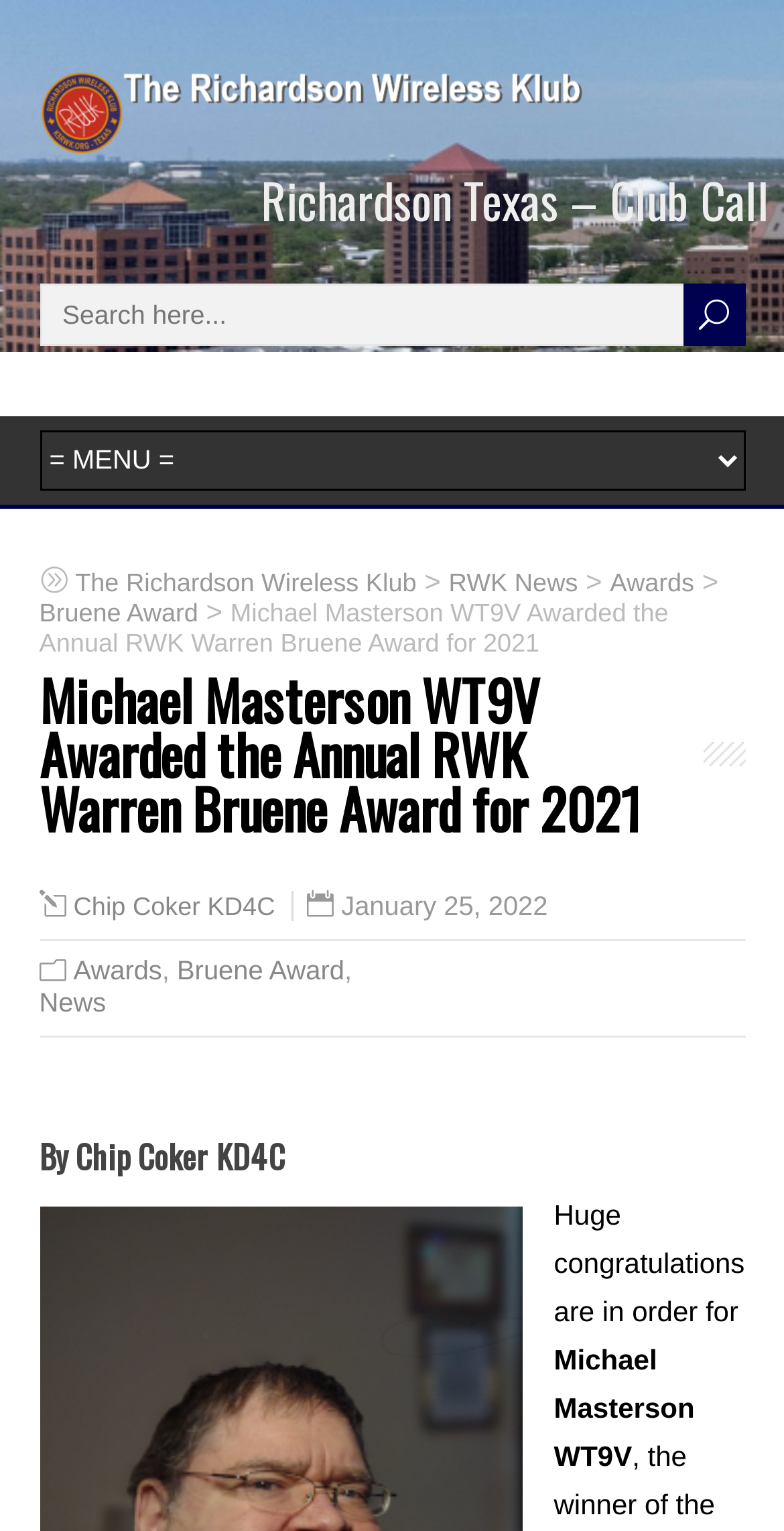How many links are there in the top navigation menu? Look at the image and give a one-word or short phrase answer.

4